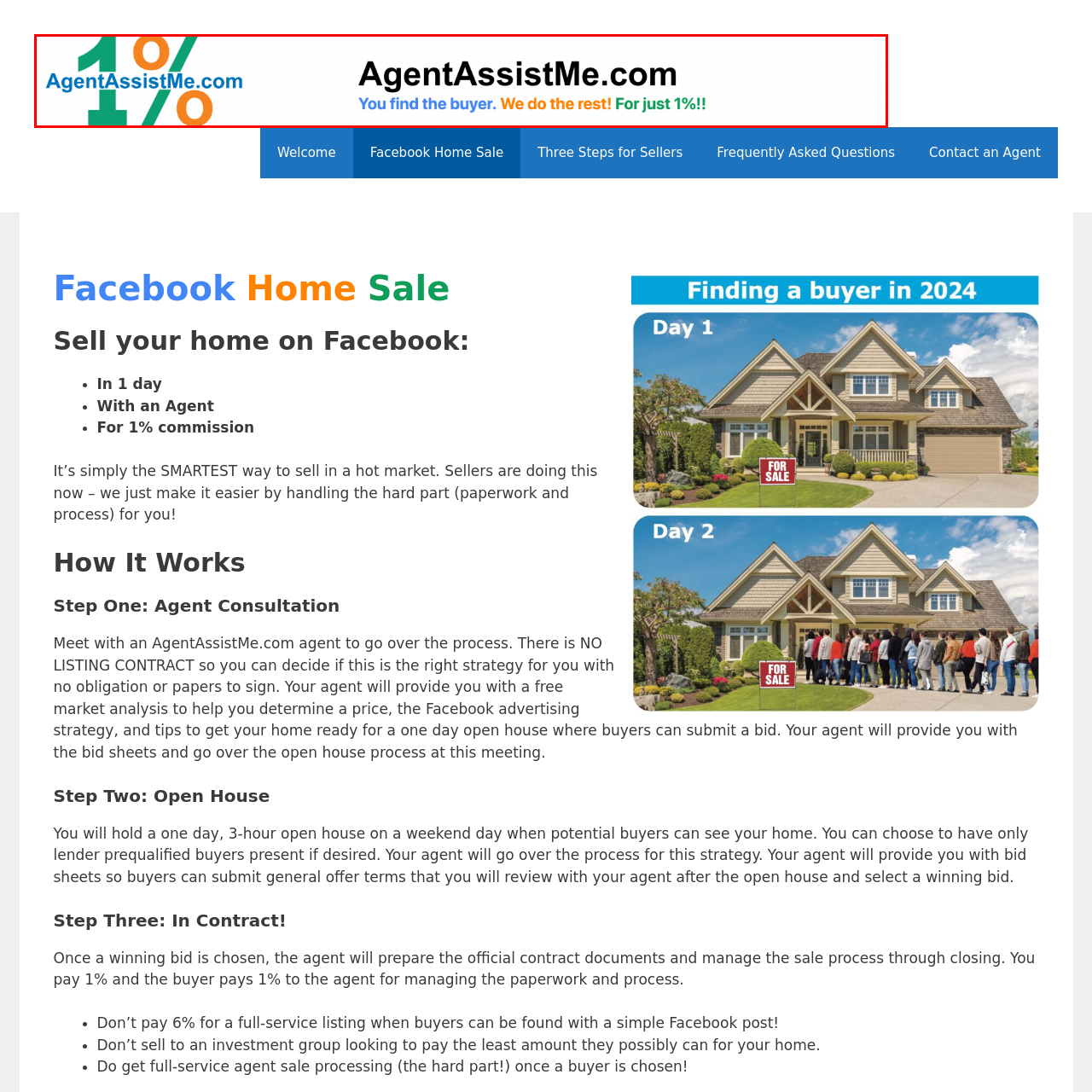Describe the contents of the image that is surrounded by the red box in a detailed manner.

The image prominently features the logo for AgentAssistMe.com, showcasing a bold "1%" at the left, highlighting their low commission rate for selling homes. The text "AgentAssistMe.com" stands out, emphasizing the company’s identity. Below this, a tagline reads, "You find the buyer. We do the rest! For just 1%!!", which conveys the service's value proposition, offering assistance to sellers with a minimal fee. The overall design combines vibrant colors and engaging typography, effectively communicating the company's focus on simplifying the home-selling process through innovative methods.